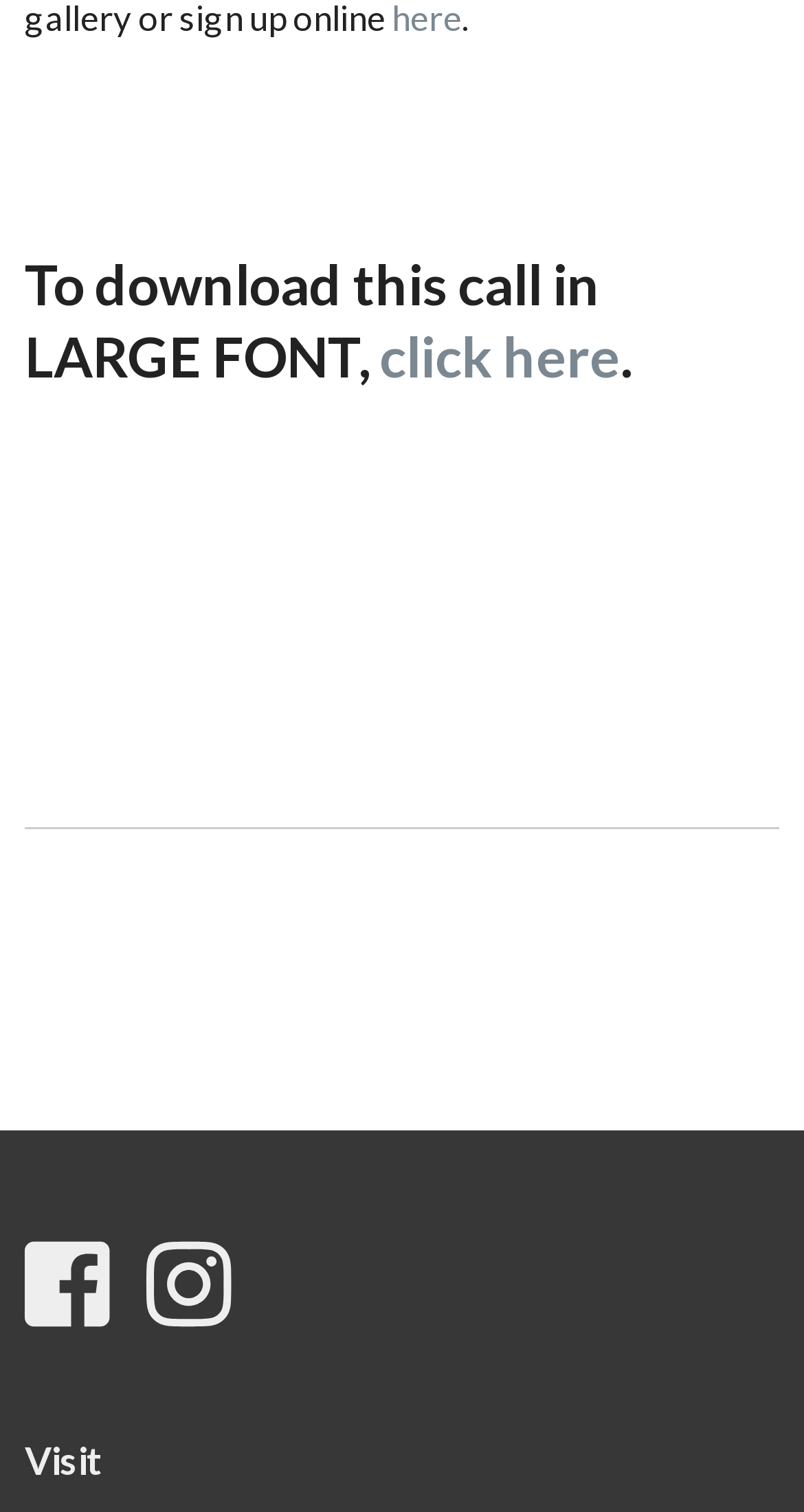What social media platforms are linked on the webpage?
Answer the question in as much detail as possible.

The webpage contains two links, 'Eastern Edge Gallery on Facebook' and 'Eastern Edge Gallery on Instagram', which indicate that the Eastern Edge Gallery has a presence on these two social media platforms.